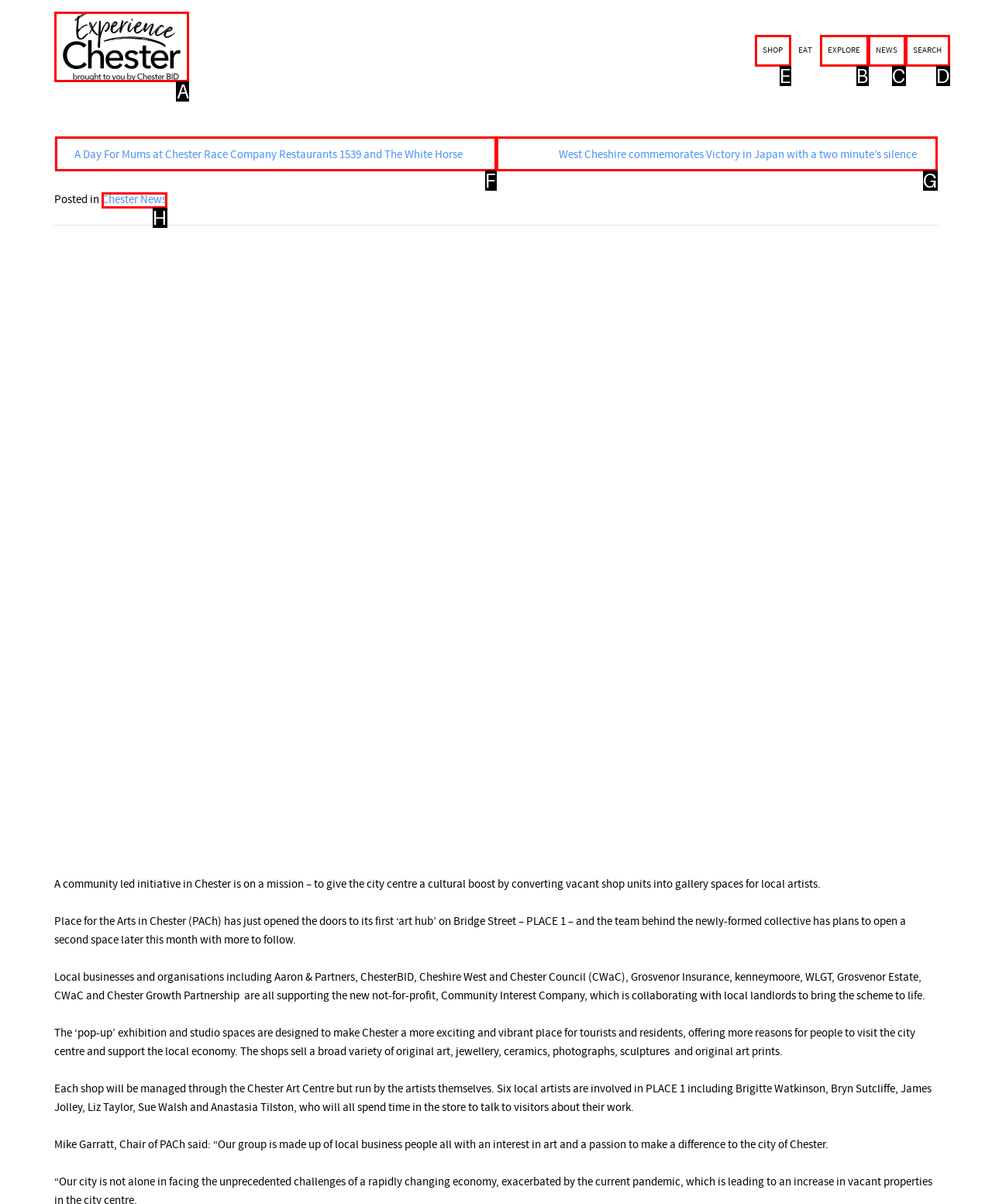Identify the correct option to click in order to complete this task: Go to SHOP
Answer with the letter of the chosen option directly.

E